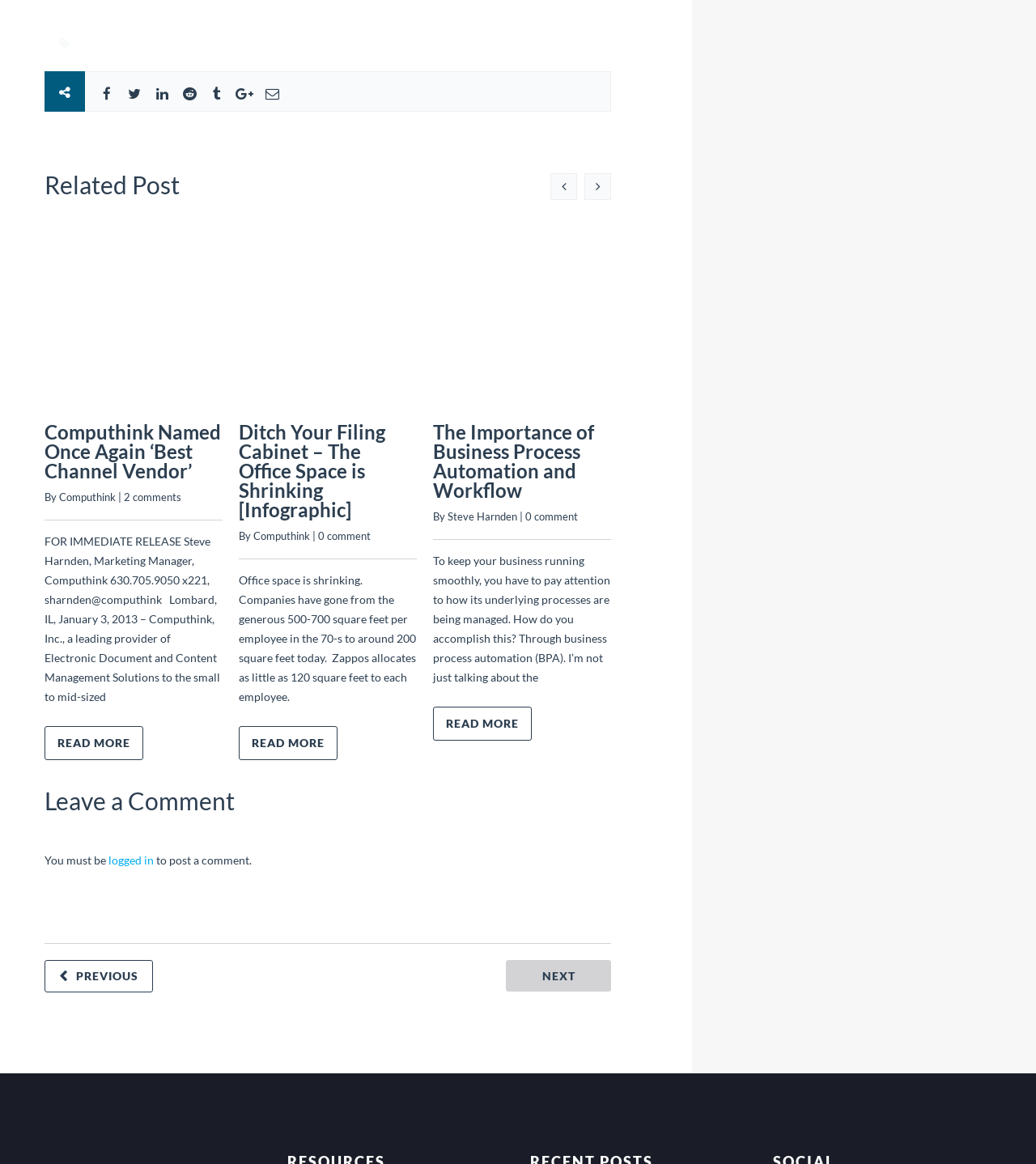Please identify the coordinates of the bounding box that should be clicked to fulfill this instruction: "Leave a comment".

[0.043, 0.677, 0.59, 0.717]